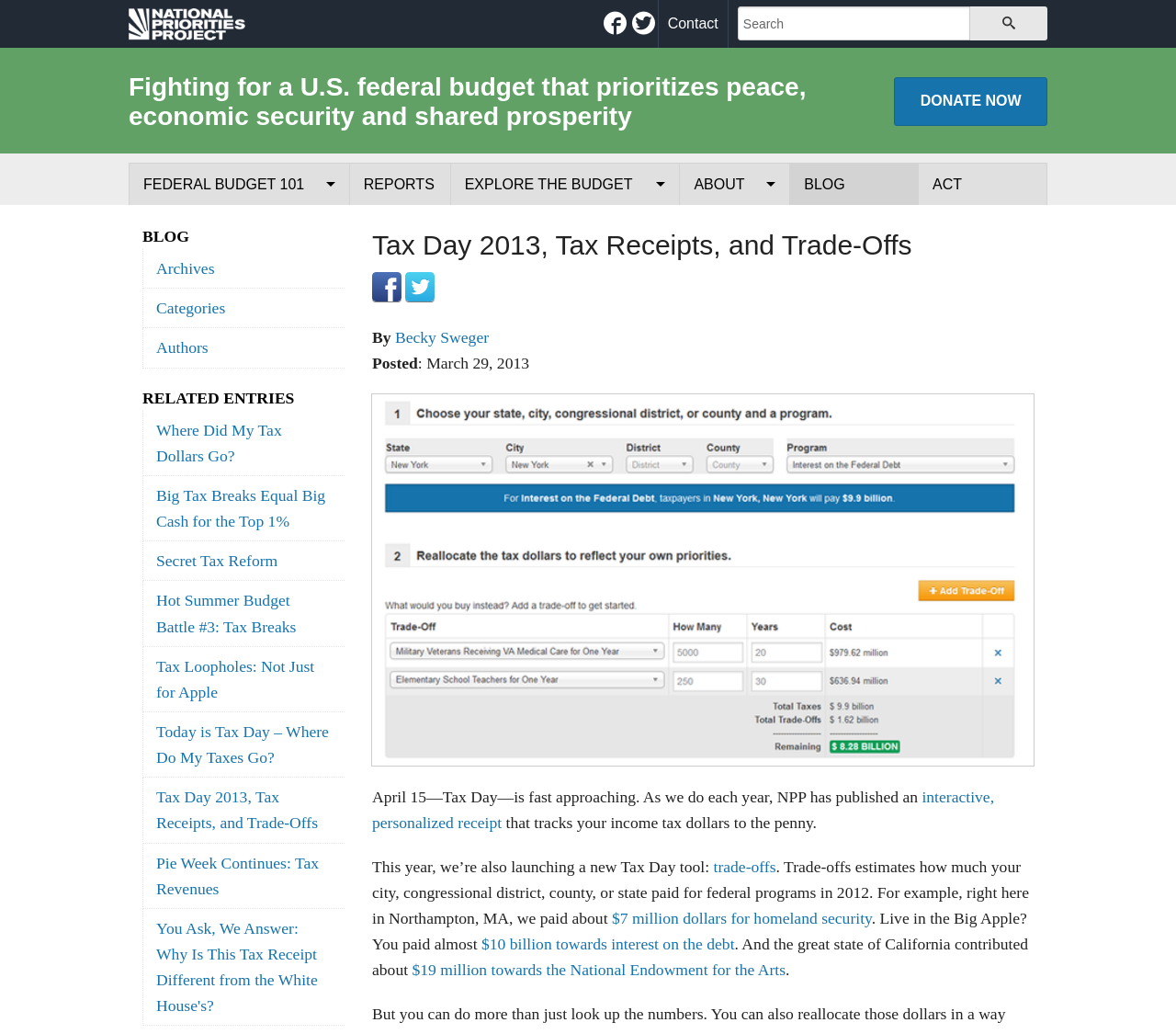Answer briefly with one word or phrase:
What is the purpose of the 'Trade-Offs' tool?

Estimates federal program costs